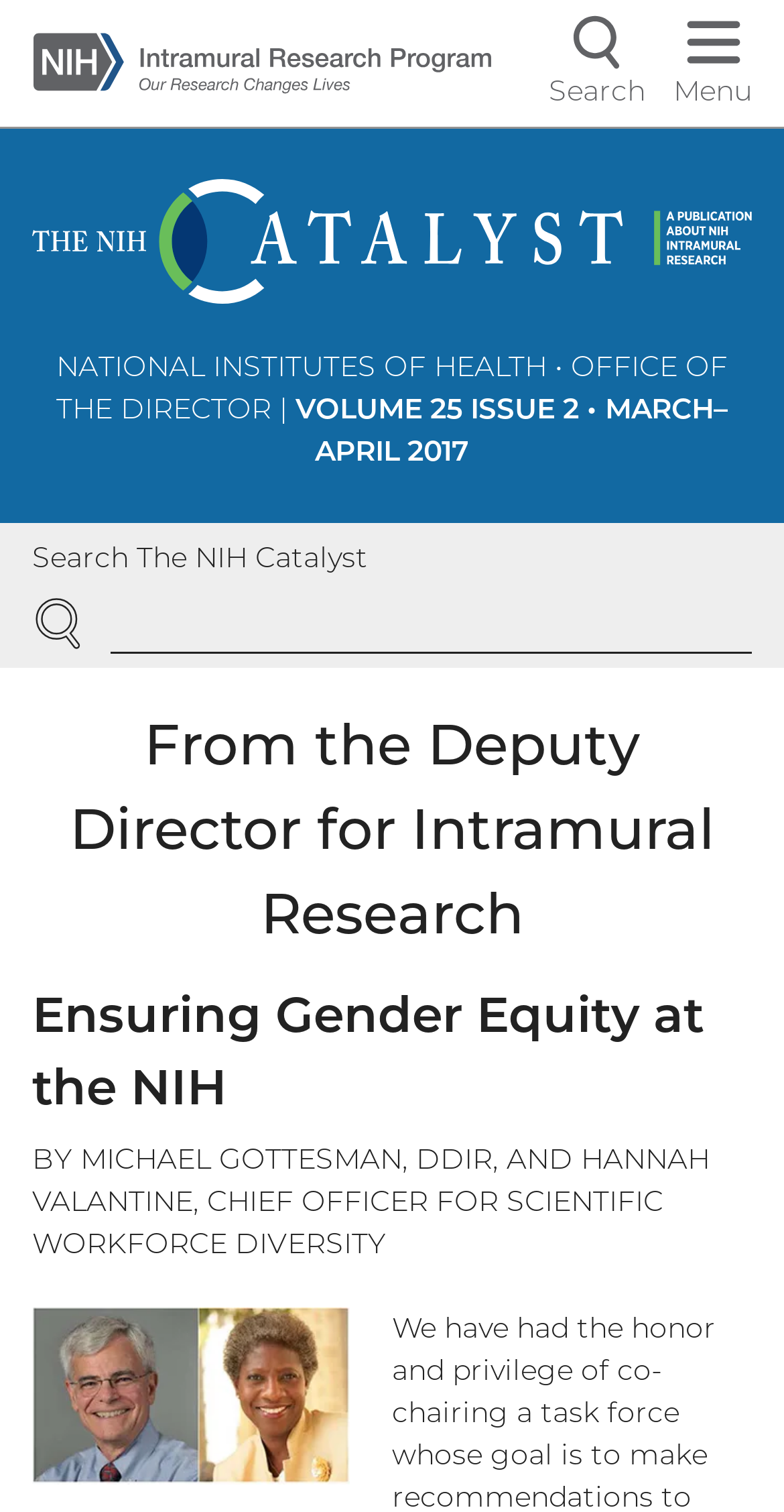Please provide a brief answer to the following inquiry using a single word or phrase:
Who are the authors of the article?

Michael Gottesman and Hannah Valantine